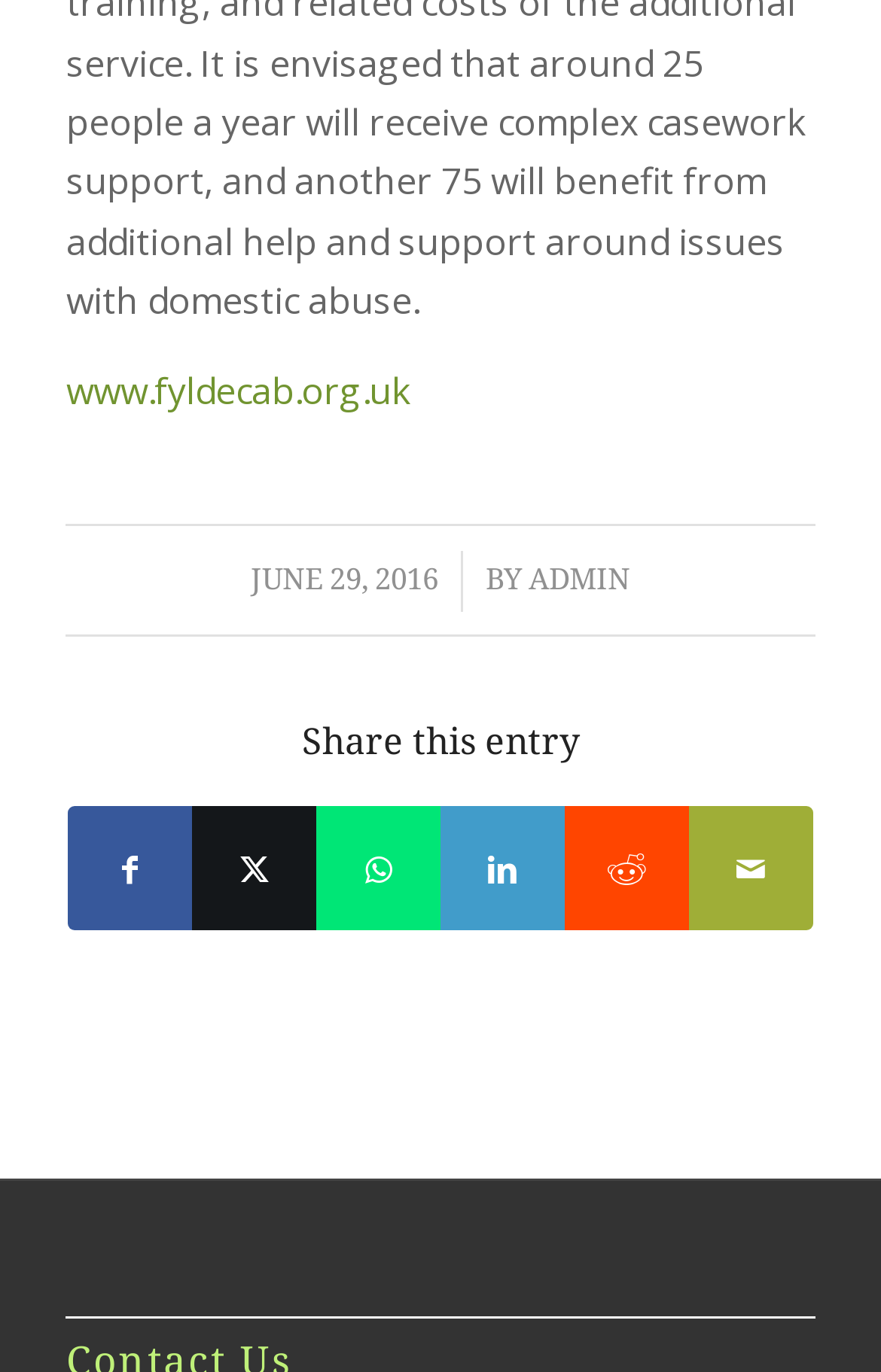Answer the question below in one word or phrase:
What is the date of the article?

JUNE 29, 2016